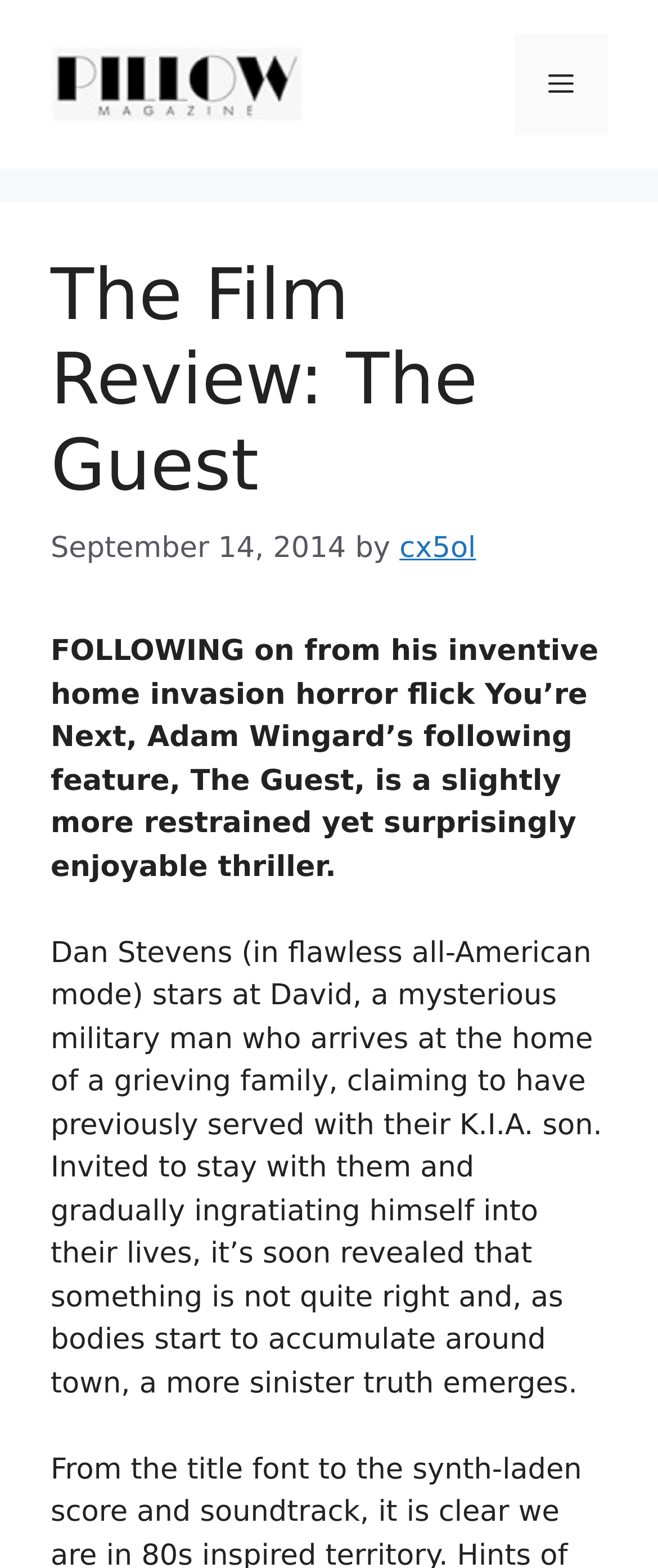Please provide a comprehensive answer to the question based on the screenshot: What is the name of the magazine?

The name of the magazine can be found in the top-left corner of the webpage, where the banner 'Site' is located. Within this banner, there is a link 'Pillow Magazine' with an image of the same name, indicating that this is the name of the magazine.